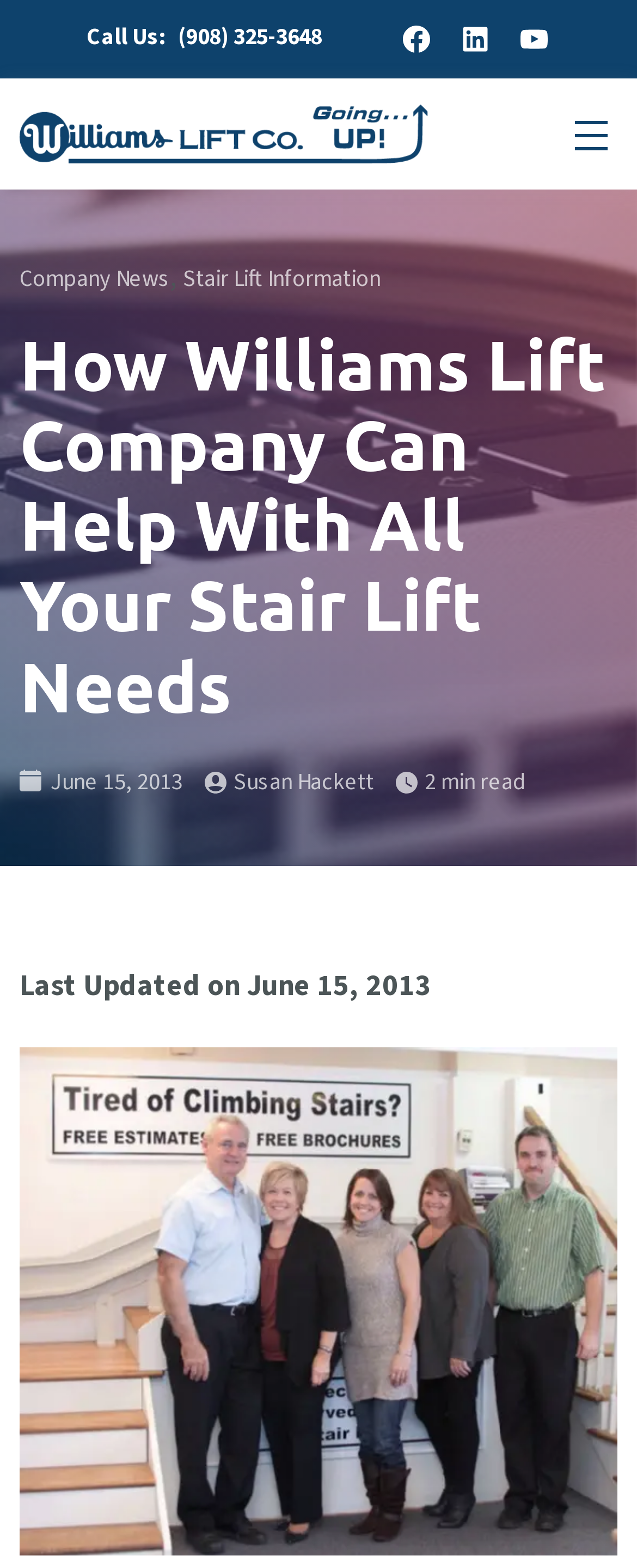What is the name of the company?
Utilize the image to construct a detailed and well-explained answer.

I found the company name by looking at the top section of the webpage, where the logo is displayed with the text 'Williams Lift logo', and also the main heading mentions 'Williams Lift Company'.